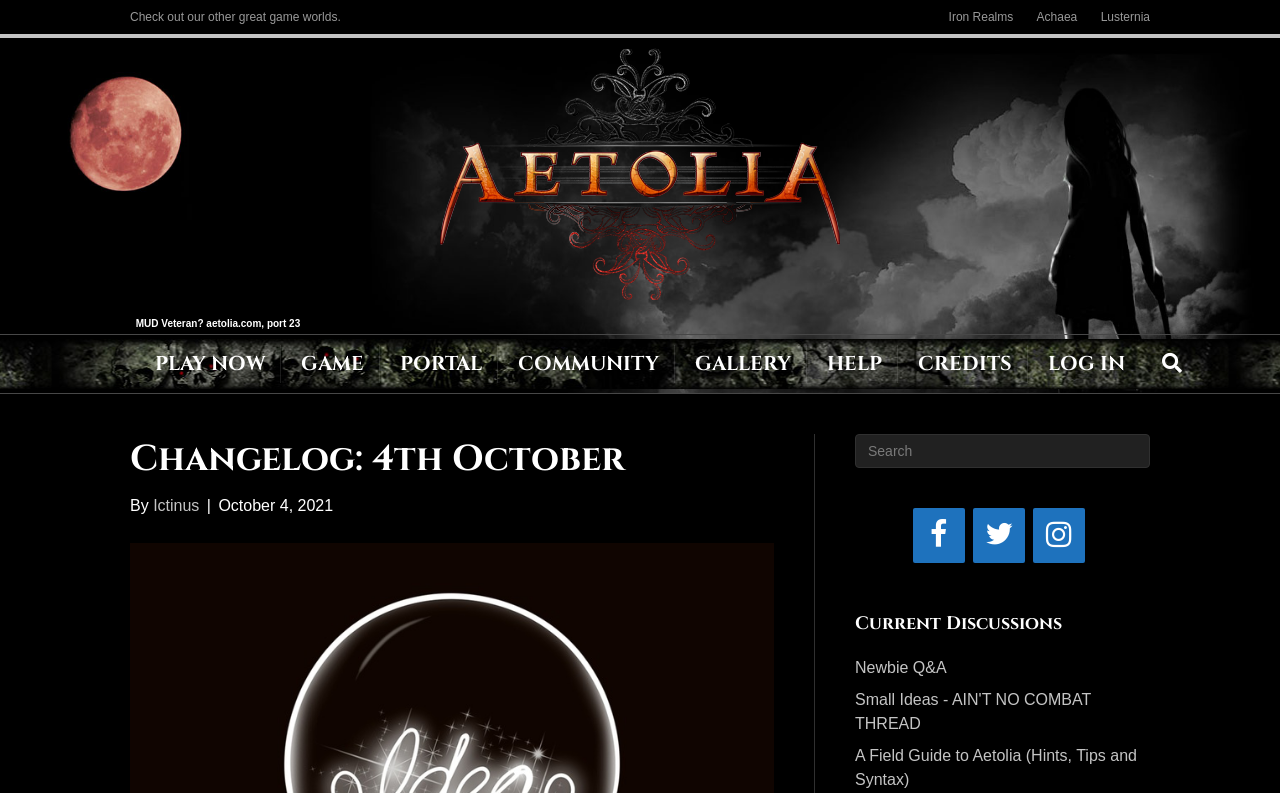What is the purpose of the search box?
Based on the image, respond with a single word or phrase.

To search the website